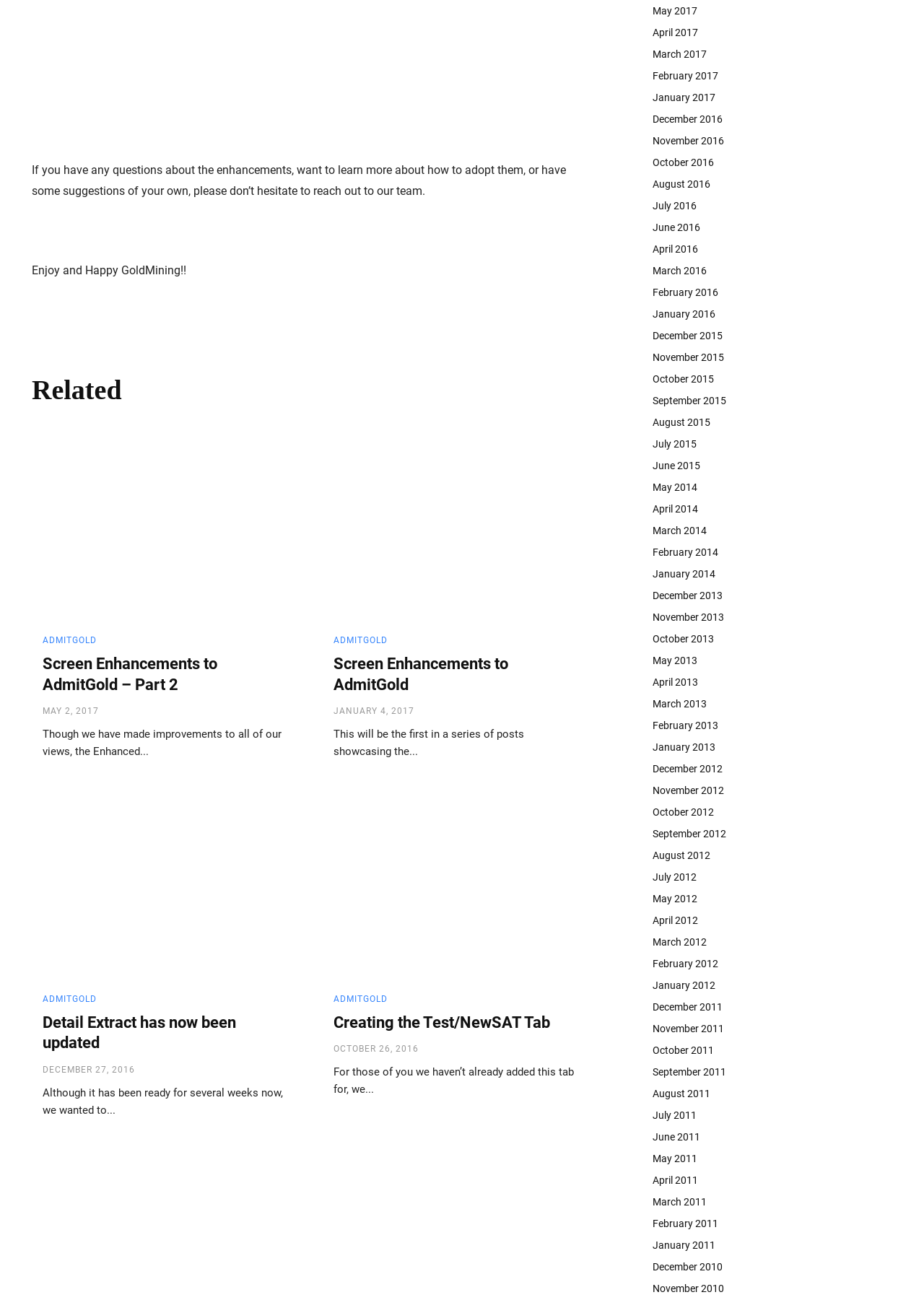Give a one-word or phrase response to the following question: What is the date of the third post on the webpage?

January 4, 2017